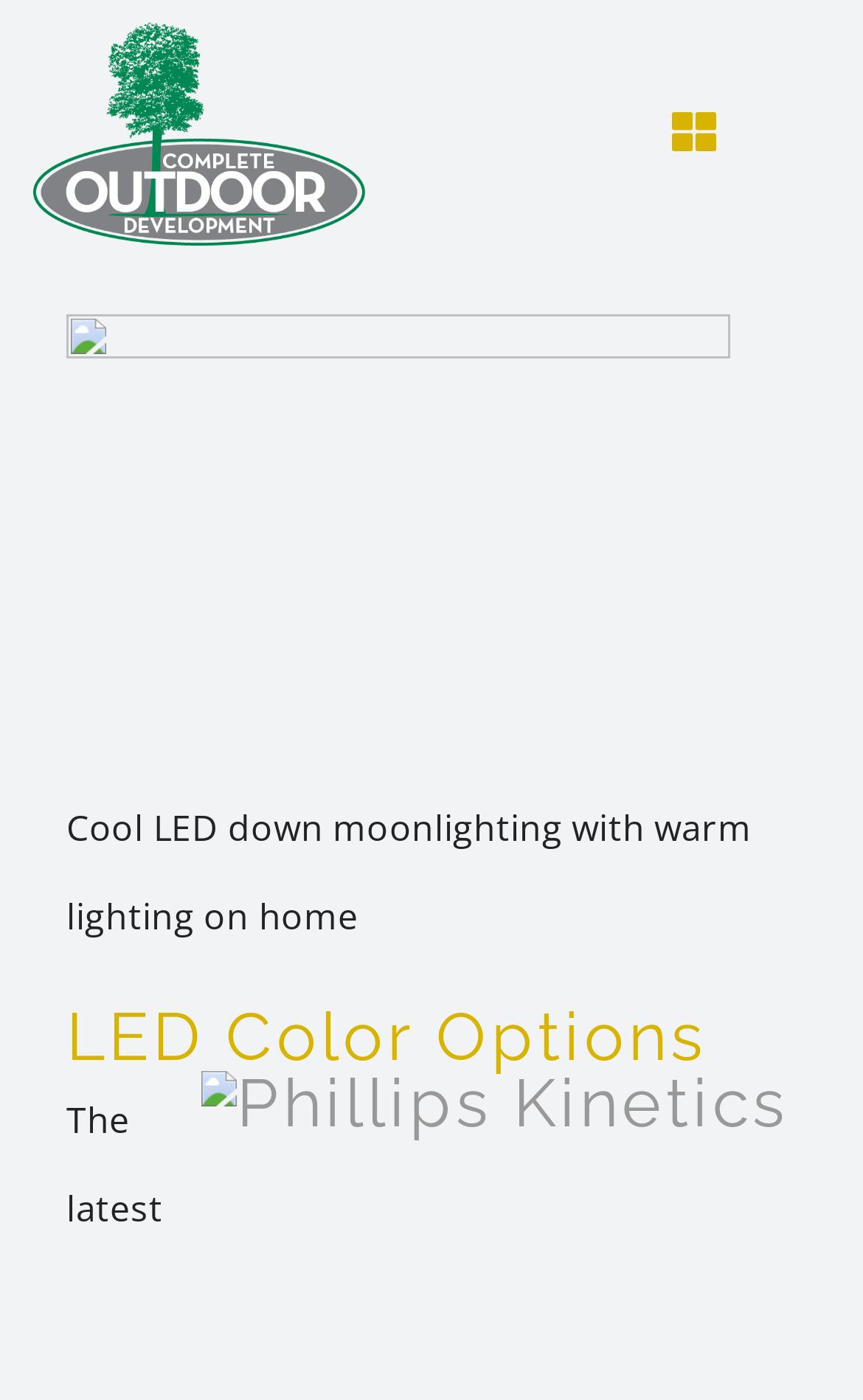Locate the bounding box coordinates of the area to click to fulfill this instruction: "Click COD Grey link". The bounding box should be presented as four float numbers between 0 and 1, in the order [left, top, right, bottom].

[0.038, 0.011, 0.423, 0.046]